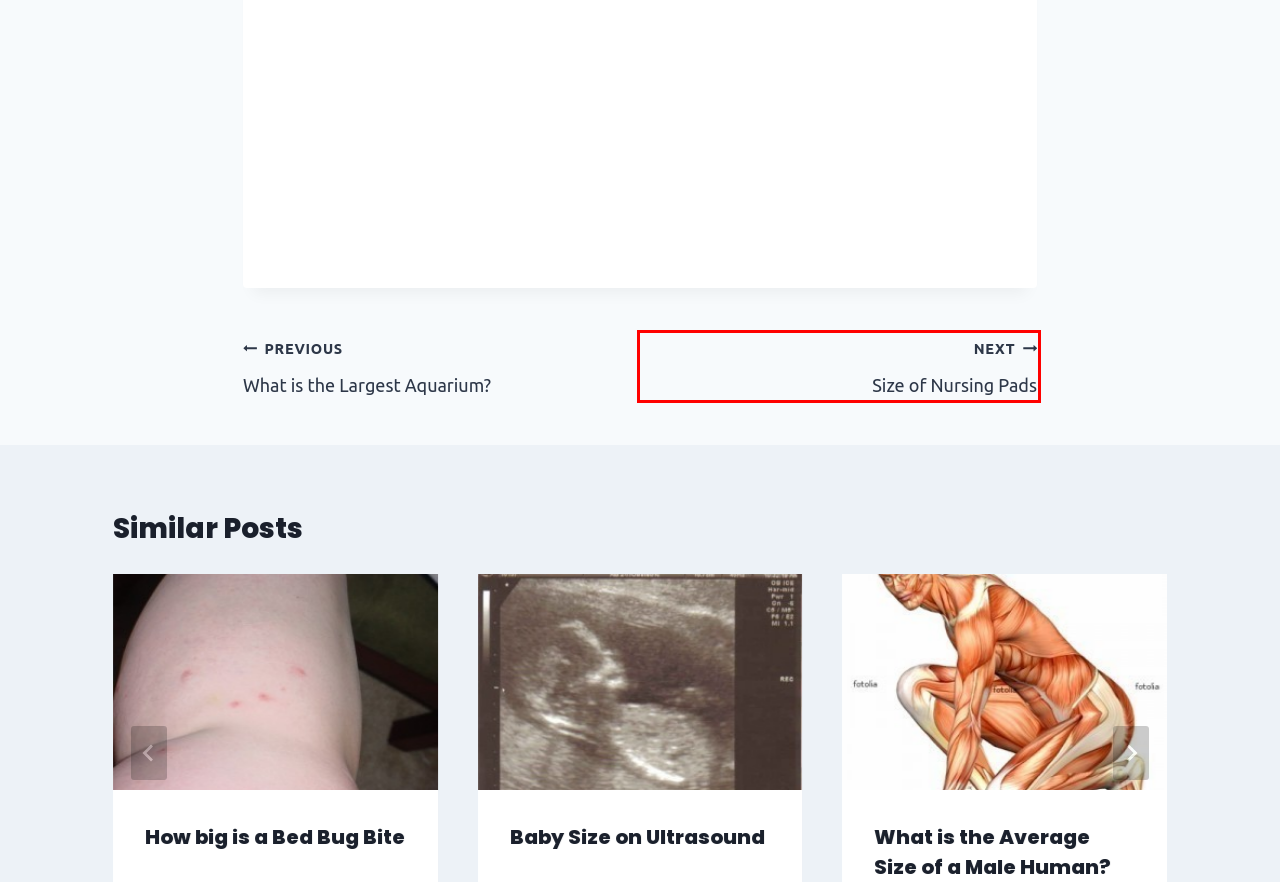You are given a screenshot of a webpage within which there is a red rectangle bounding box. Please choose the best webpage description that matches the new webpage after clicking the selected element in the bounding box. Here are the options:
A. Dimensions Guide - Because Size Matters
B. How big is a Bed Bug Bite - Dimensions Guide
C. What is the Largest Aquarium? - Dimensions Guide
D. Nasal Cannula Sizes - Dimensions Guide
E. Reference Archives - Dimensions Guide
F. Business Archives - Dimensions Guide
G. What is the Average Size of a Male Human? - Dimensions Guide
H. Size of Nursing Pads - Dimensions Guide

H